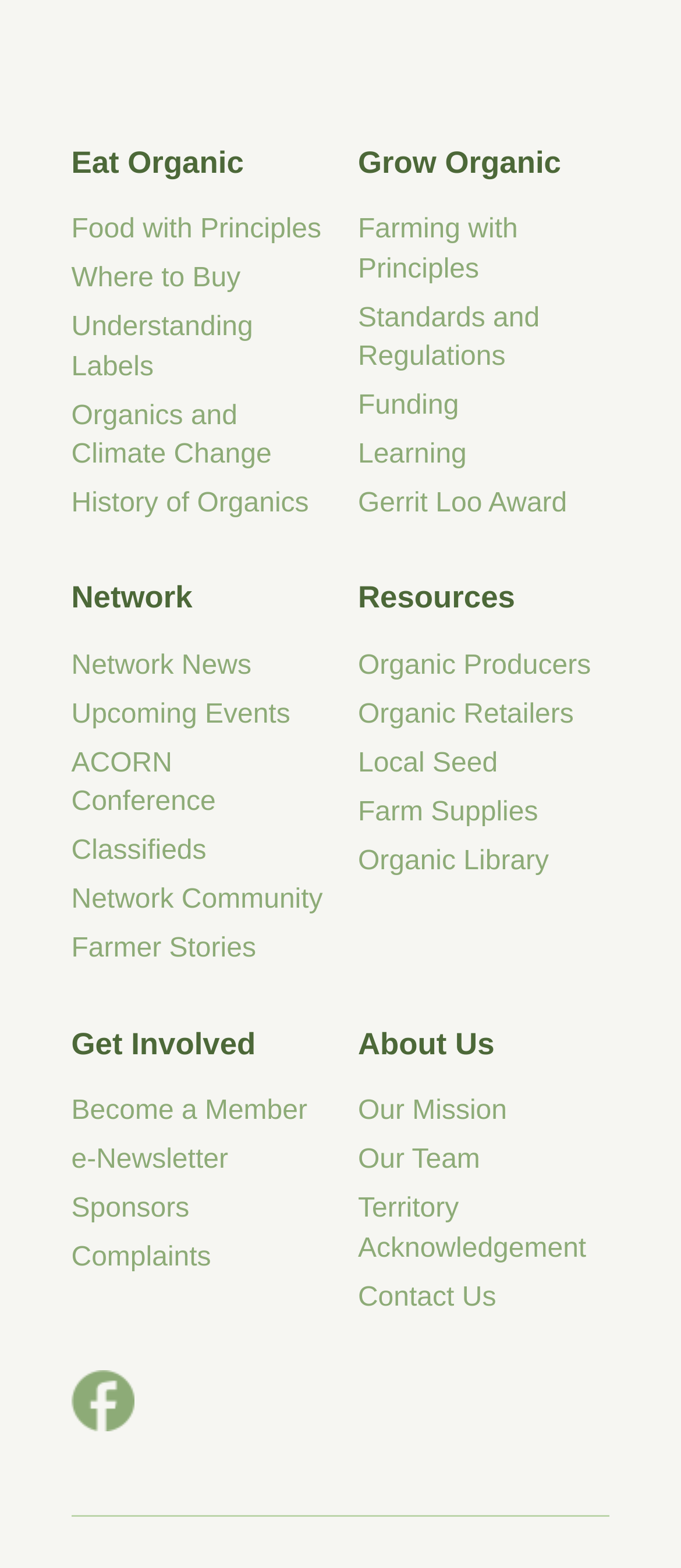Determine the bounding box coordinates of the section I need to click to execute the following instruction: "Click on 'Food with Principles'". Provide the coordinates as four float numbers between 0 and 1, i.e., [left, top, right, bottom].

[0.105, 0.137, 0.472, 0.156]